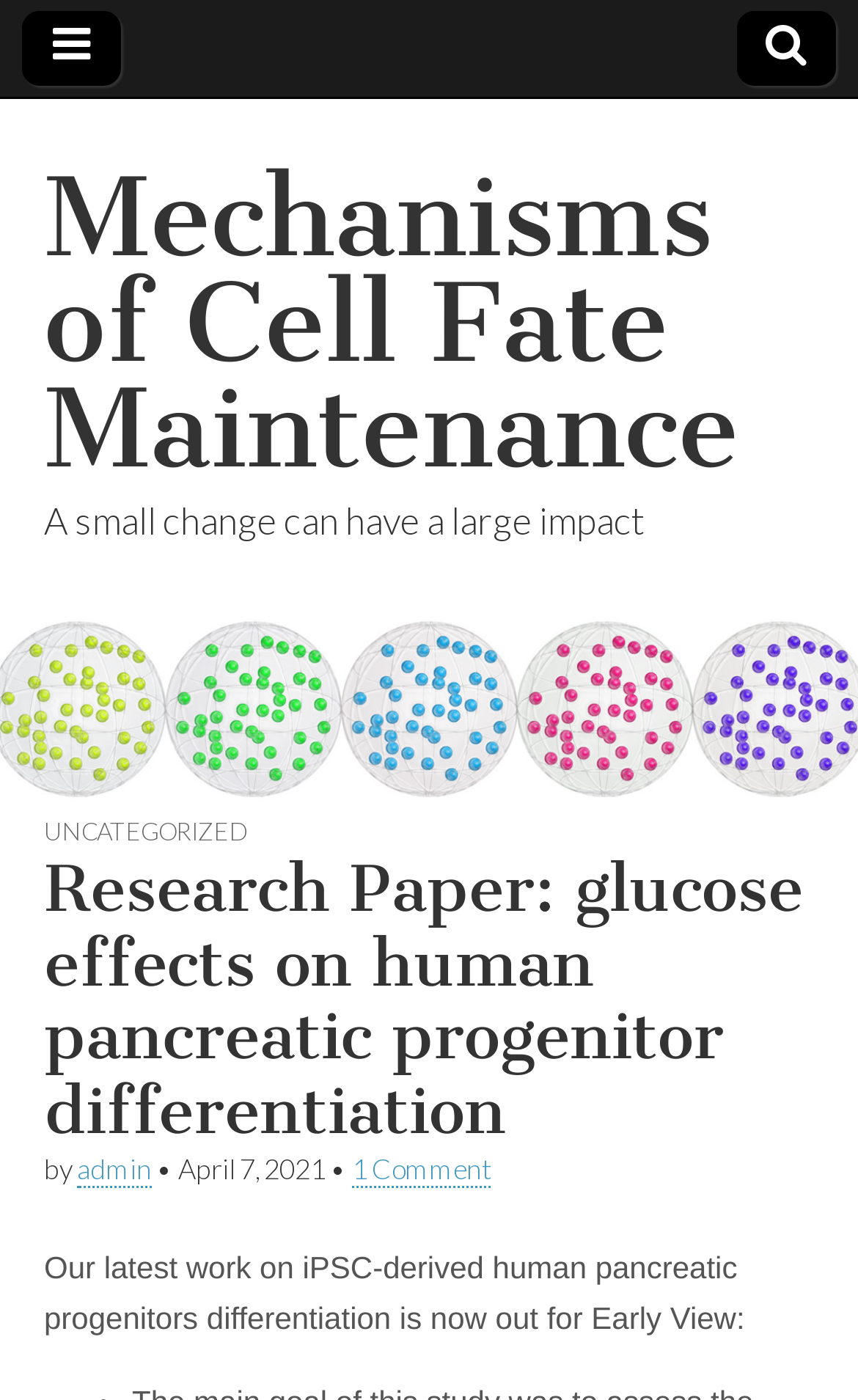Provide the bounding box coordinates of the HTML element this sentence describes: "admin". The bounding box coordinates consist of four float numbers between 0 and 1, i.e., [left, top, right, bottom].

[0.09, 0.824, 0.177, 0.849]